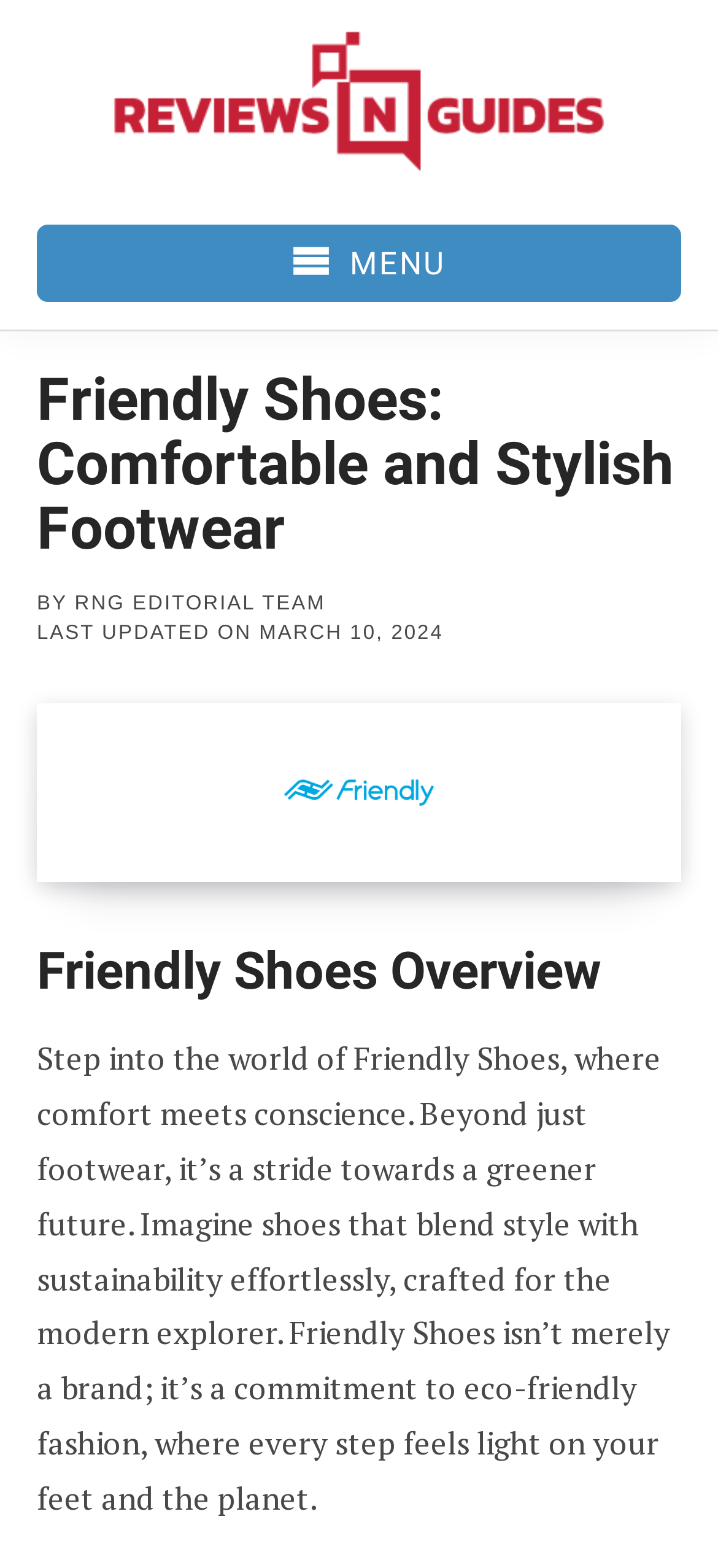What is the name of the editorial team?
Please provide a comprehensive answer to the question based on the webpage screenshot.

I found the name by looking at the link 'RNG EDITORIAL TEAM' which is associated with the text 'BY'.